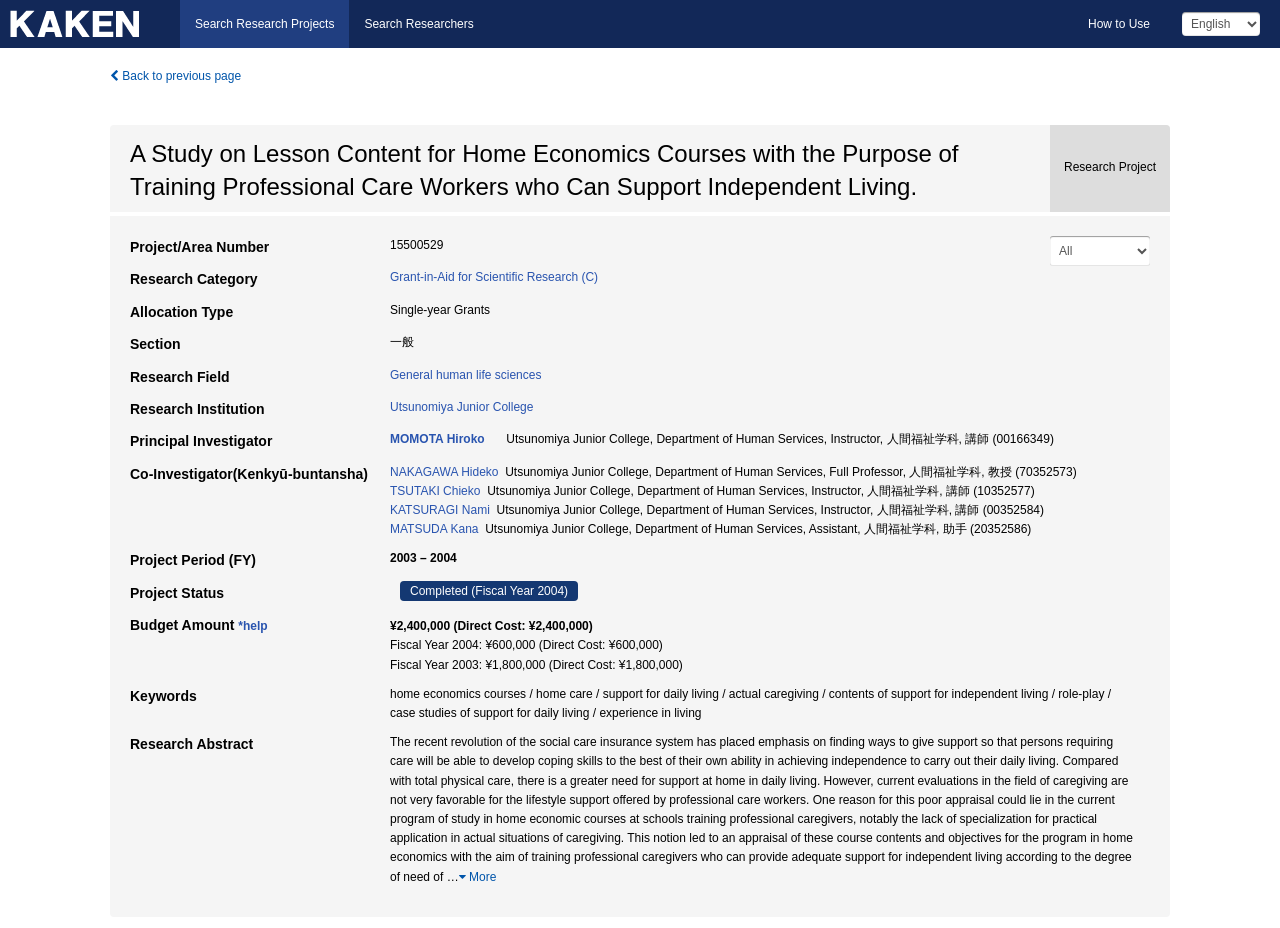Identify the bounding box coordinates of the HTML element based on this description: "Search Research Projects".

[0.141, 0.0, 0.273, 0.052]